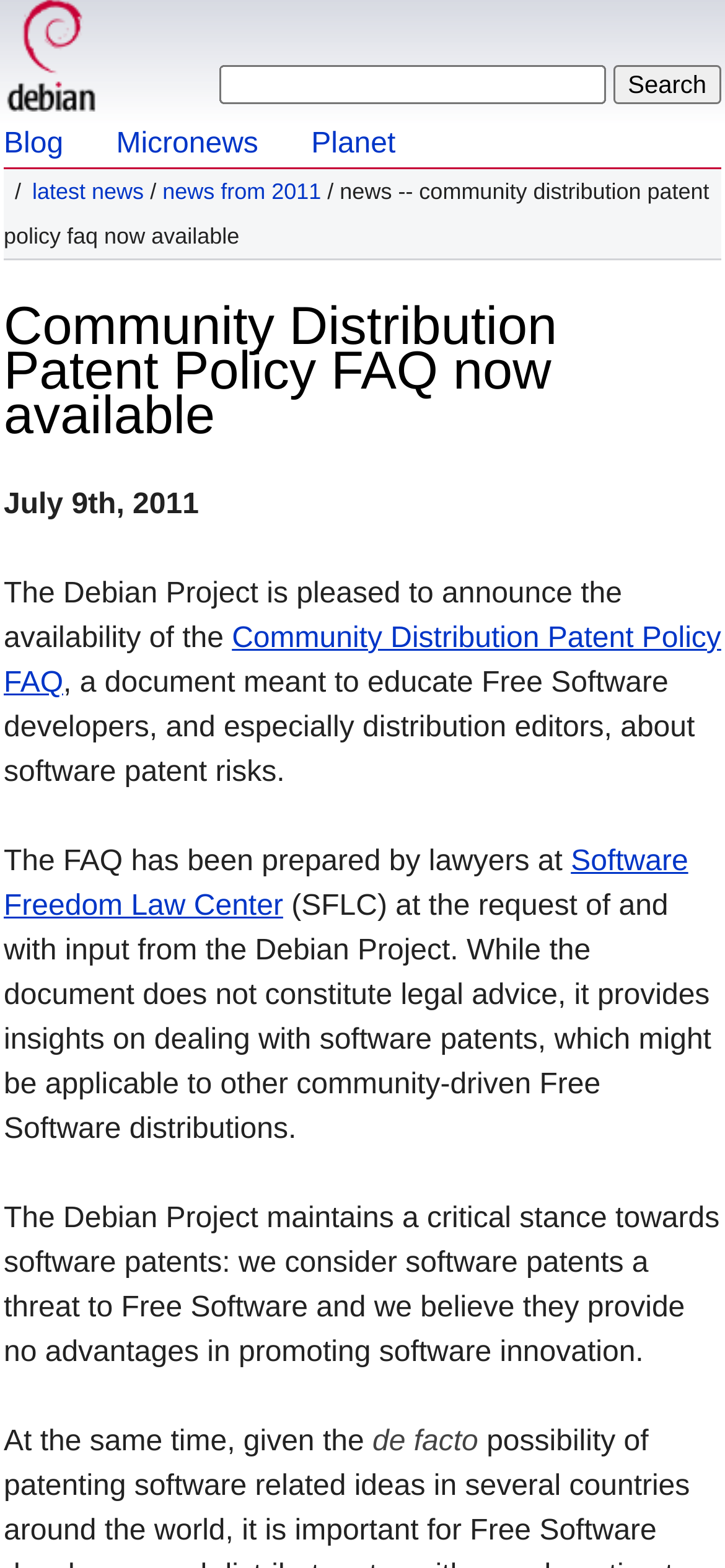Given the description News from 2011, predict the bounding box coordinates of the UI element. Ensure the coordinates are in the format (top-left x, top-left y, bottom-right x, bottom-right y) and all values are between 0 and 1.

[0.224, 0.114, 0.443, 0.13]